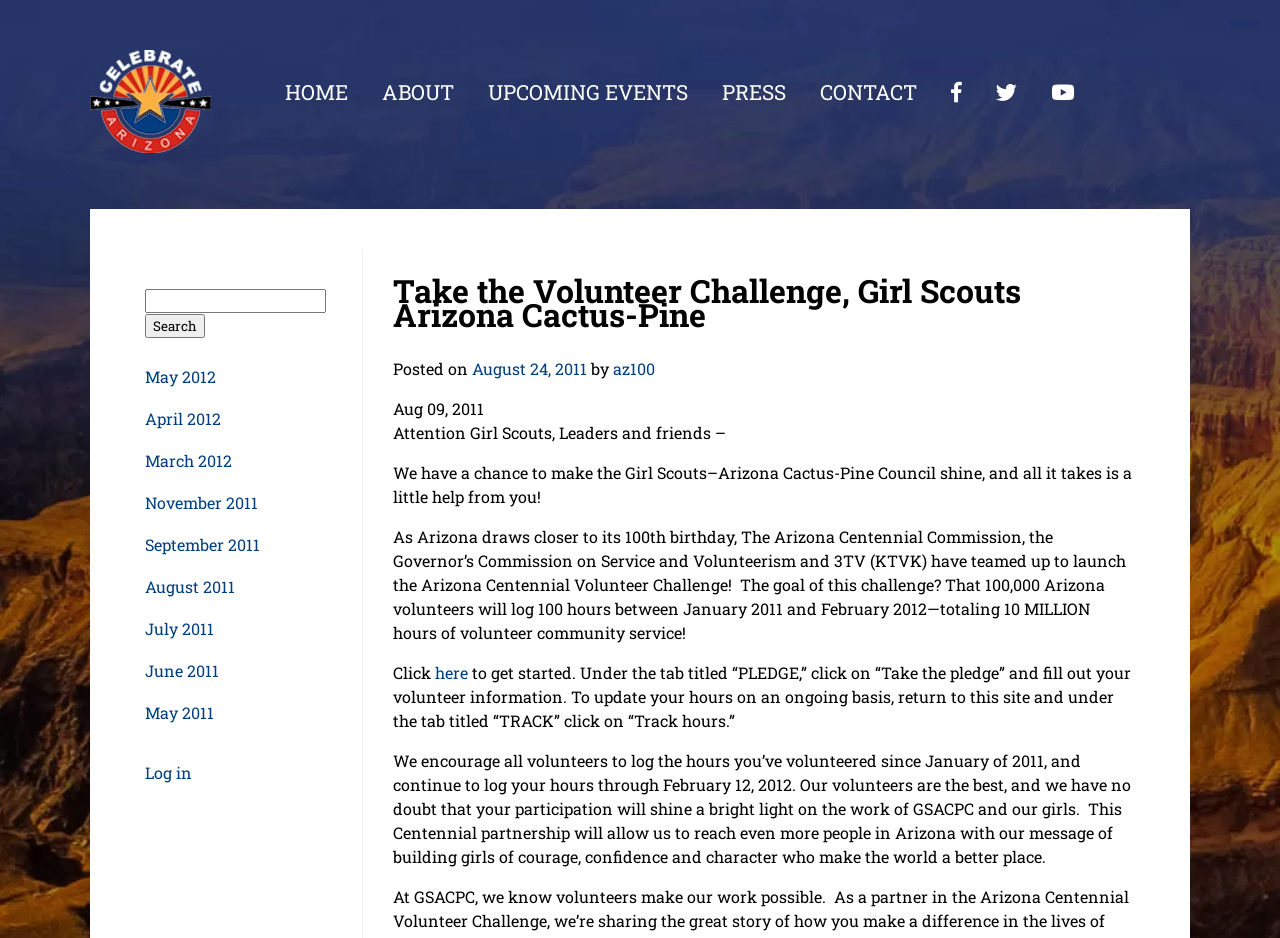Kindly determine the bounding box coordinates of the area that needs to be clicked to fulfill this instruction: "Click on HOME".

[0.199, 0.083, 0.272, 0.145]